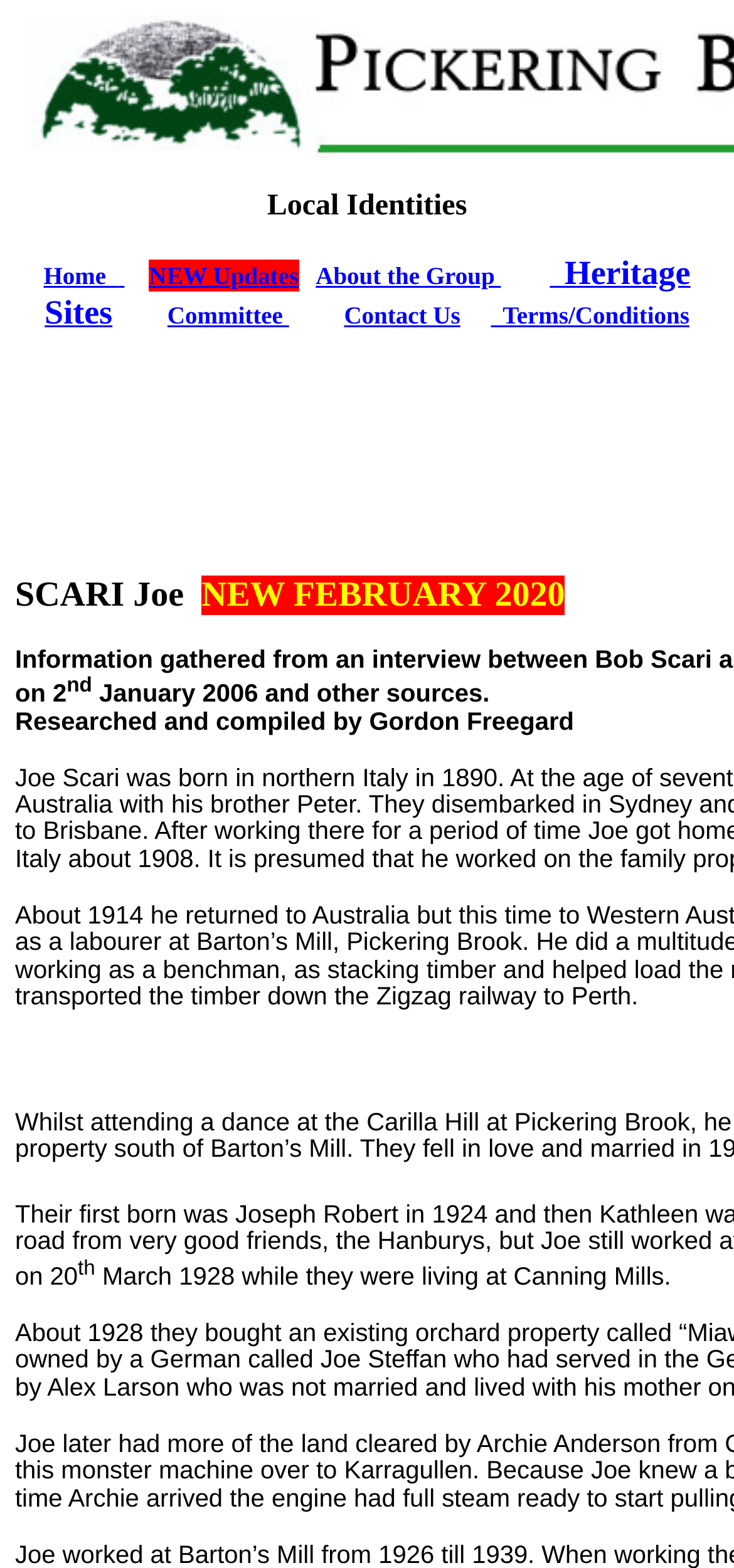Who researched and compiled the information?
Please respond to the question with a detailed and well-explained answer.

The information about who researched and compiled the information can be found at the bottom of the webpage, which states 'Researched and compiled by Gordon Freegard'.